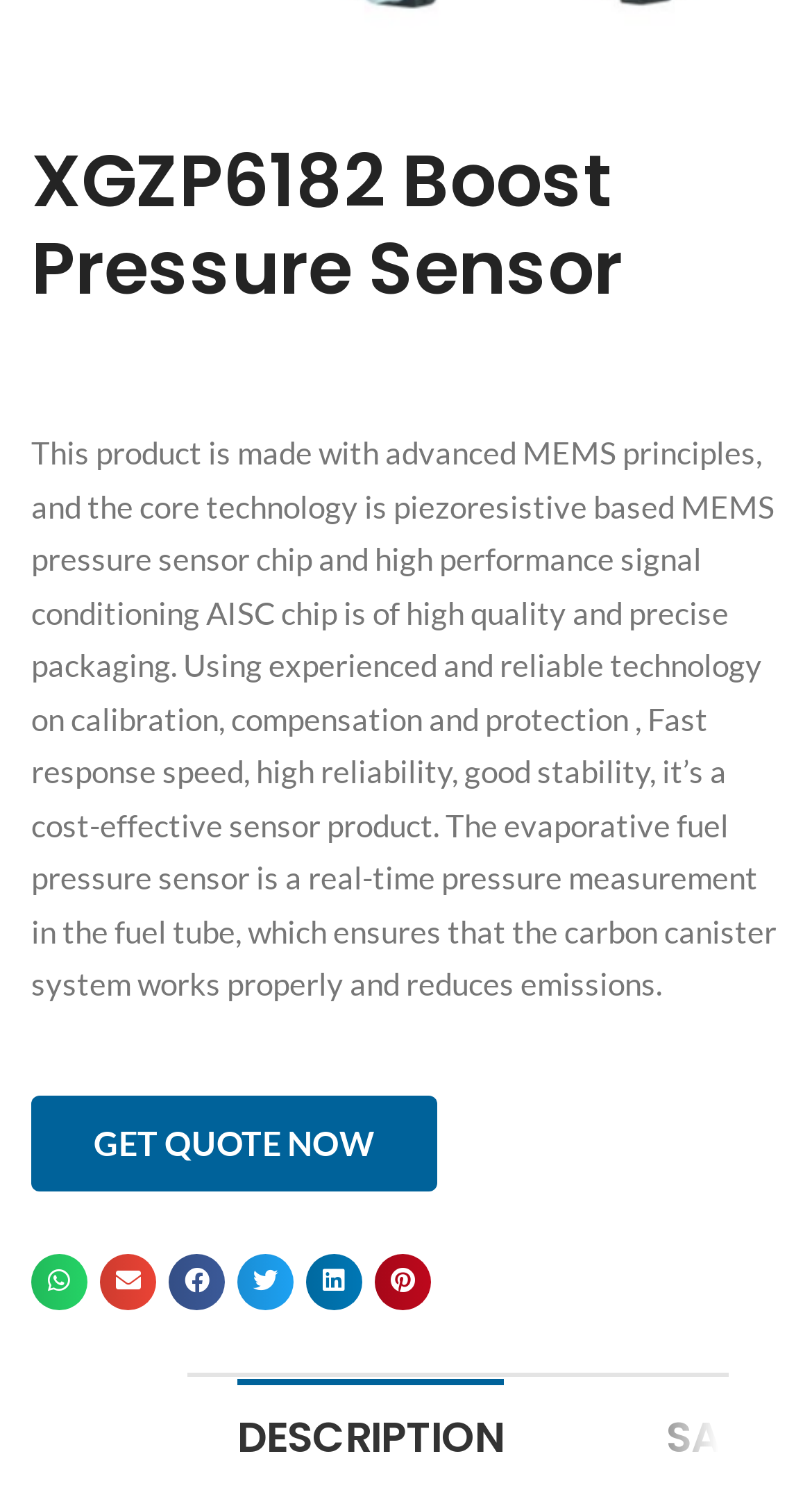Please reply to the following question with a single word or a short phrase:
What is the product name?

XGZP6182 Boost Pressure Sensor